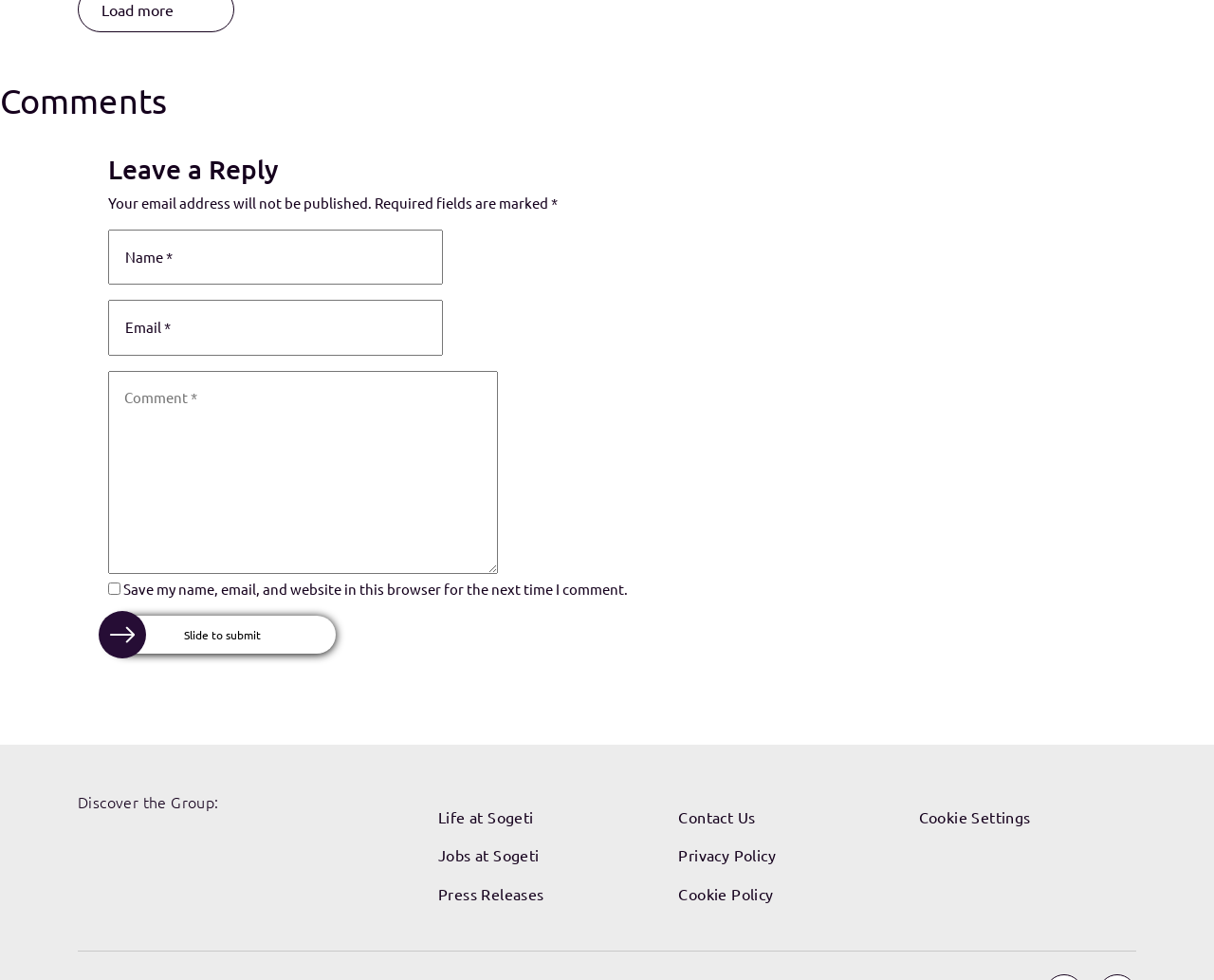What is the purpose of the checkbox? Look at the image and give a one-word or short phrase answer.

Save user data